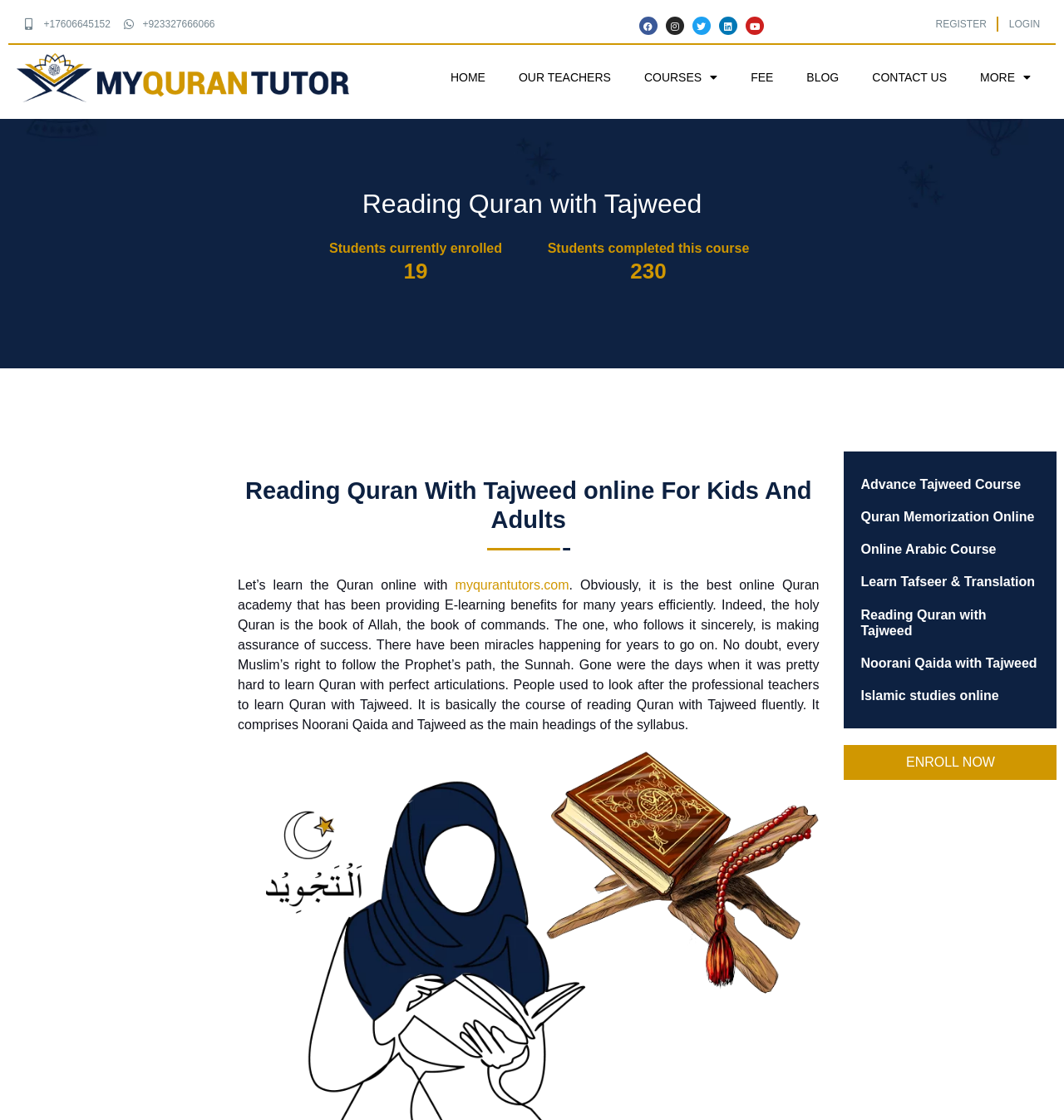Please provide the bounding box coordinate of the region that matches the element description: Our Teachers. Coordinates should be in the format (top-left x, top-left y, bottom-right x, bottom-right y) and all values should be between 0 and 1.

[0.472, 0.058, 0.59, 0.08]